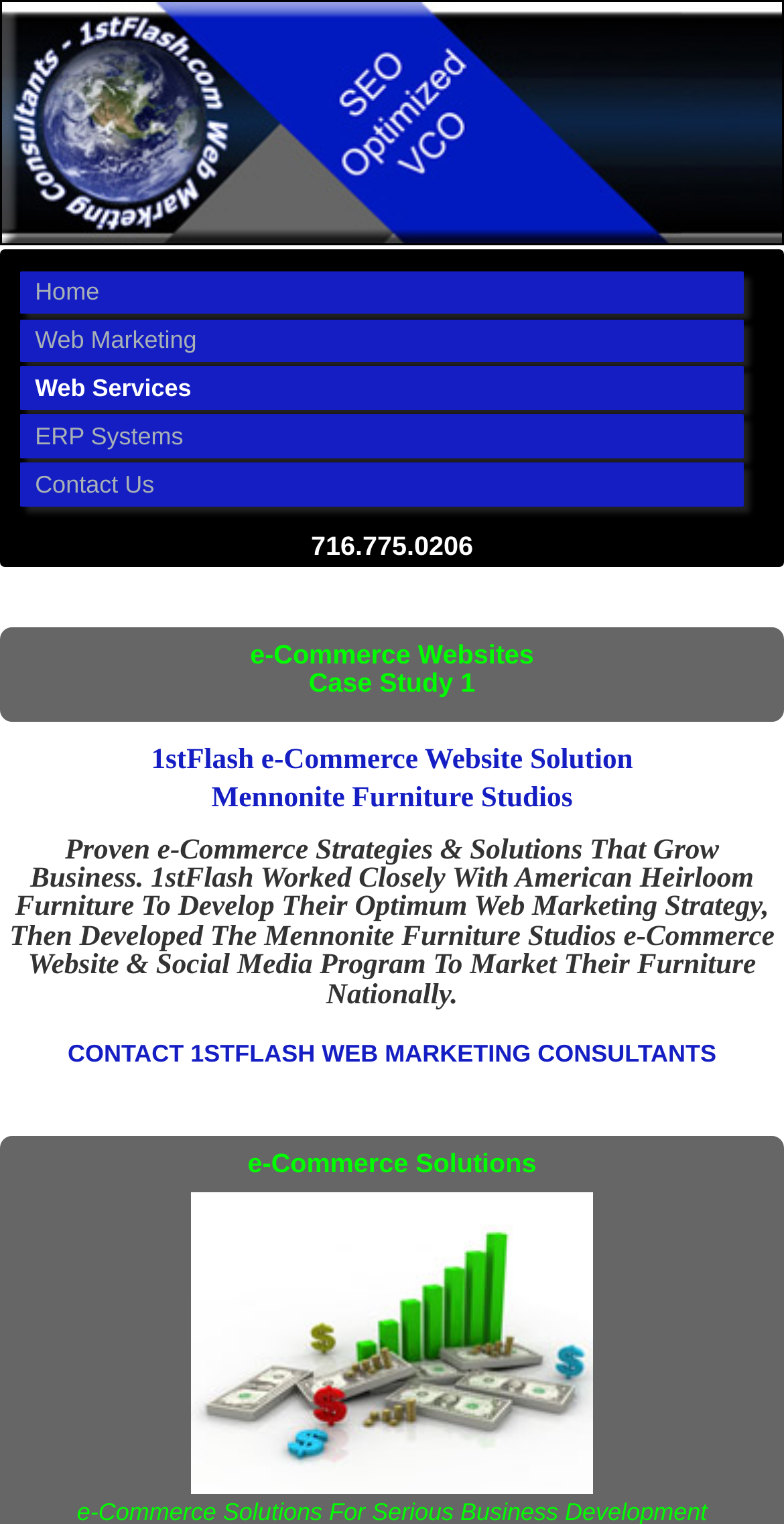Determine which piece of text is the heading of the webpage and provide it.

1stFlash e-Commerce Website Solution
Mennonite Furniture Studios